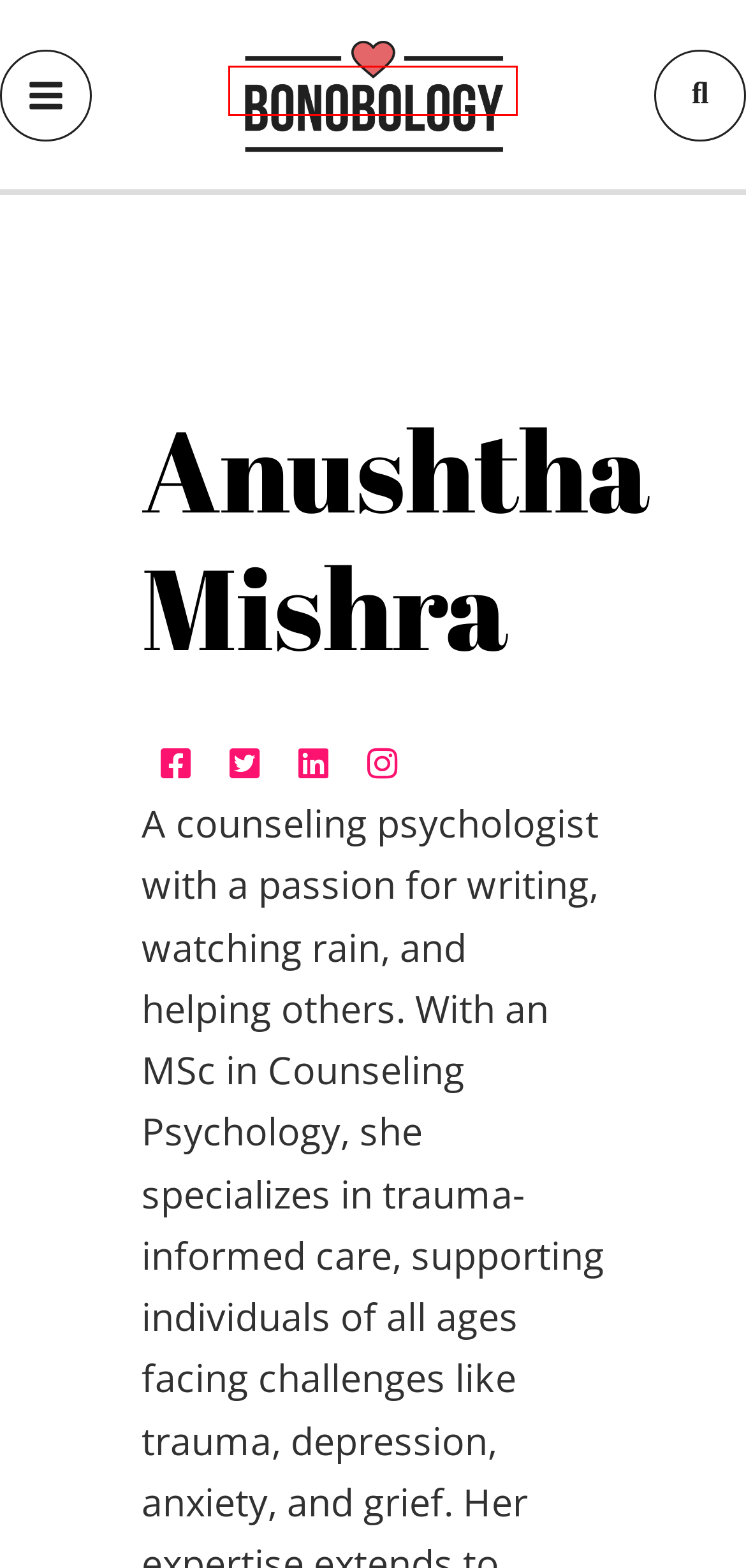Inspect the provided webpage screenshot, concentrating on the element within the red bounding box. Select the description that best represents the new webpage after you click the highlighted element. Here are the candidates:
A. Terms and Conditions - Bonobology.com
B. Login - Bonobology.com
C. Live-in and Open Relationships, Open Marriages, Premarital Relationships
D. Privacy Policy - Bonobology.com
E. About Us - Bonobology.com
F. Do Rebound Relationships Ever Work?
G. Sex and Passion, Sexual Compatibility, Passionate Moments, Lovemaking
H. Bonobology.com - Everything on Couples, Marriages, Relationships, Affairs

H